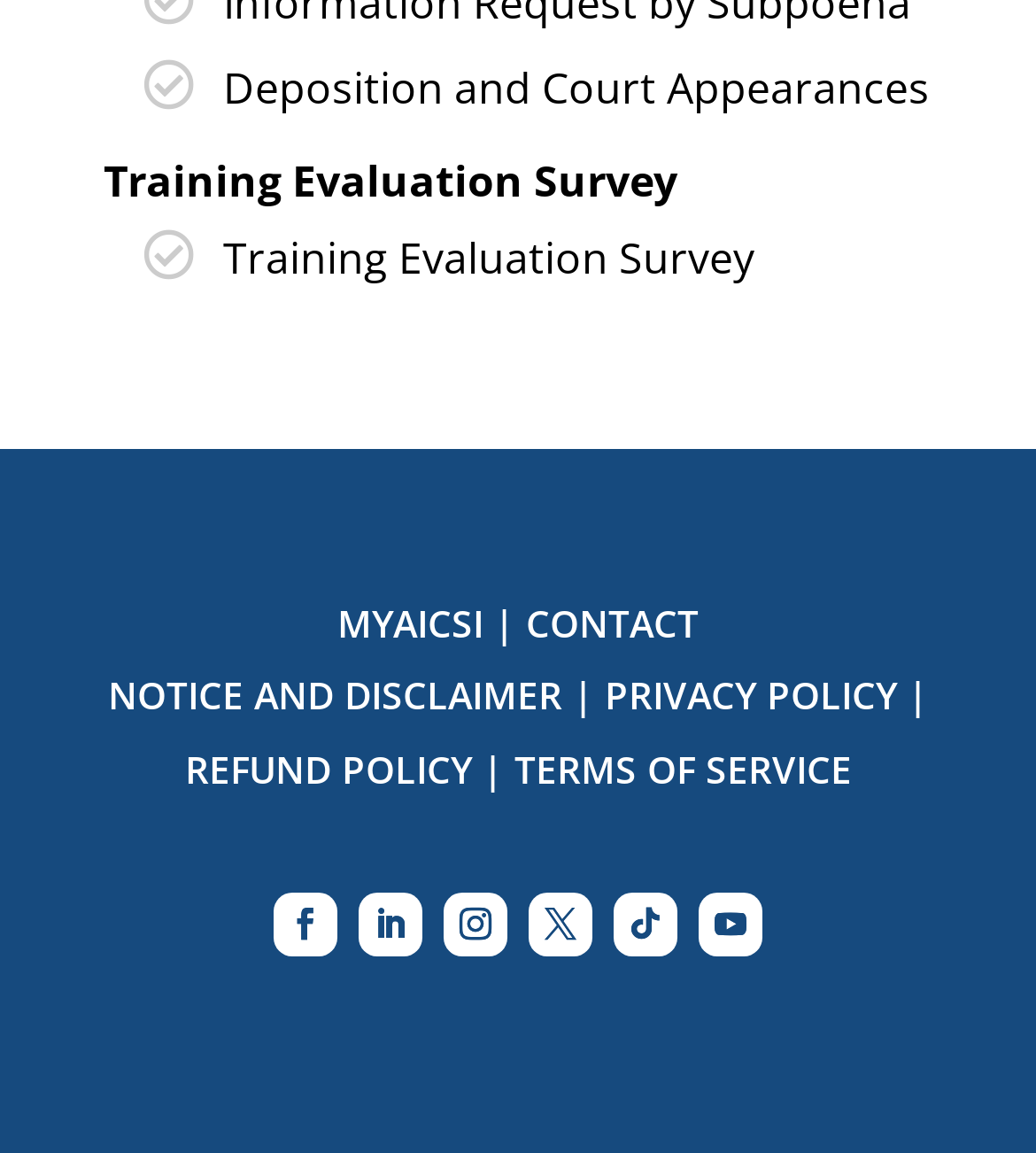Please locate the bounding box coordinates of the region I need to click to follow this instruction: "Click on 'Toggle Table of Content'".

None